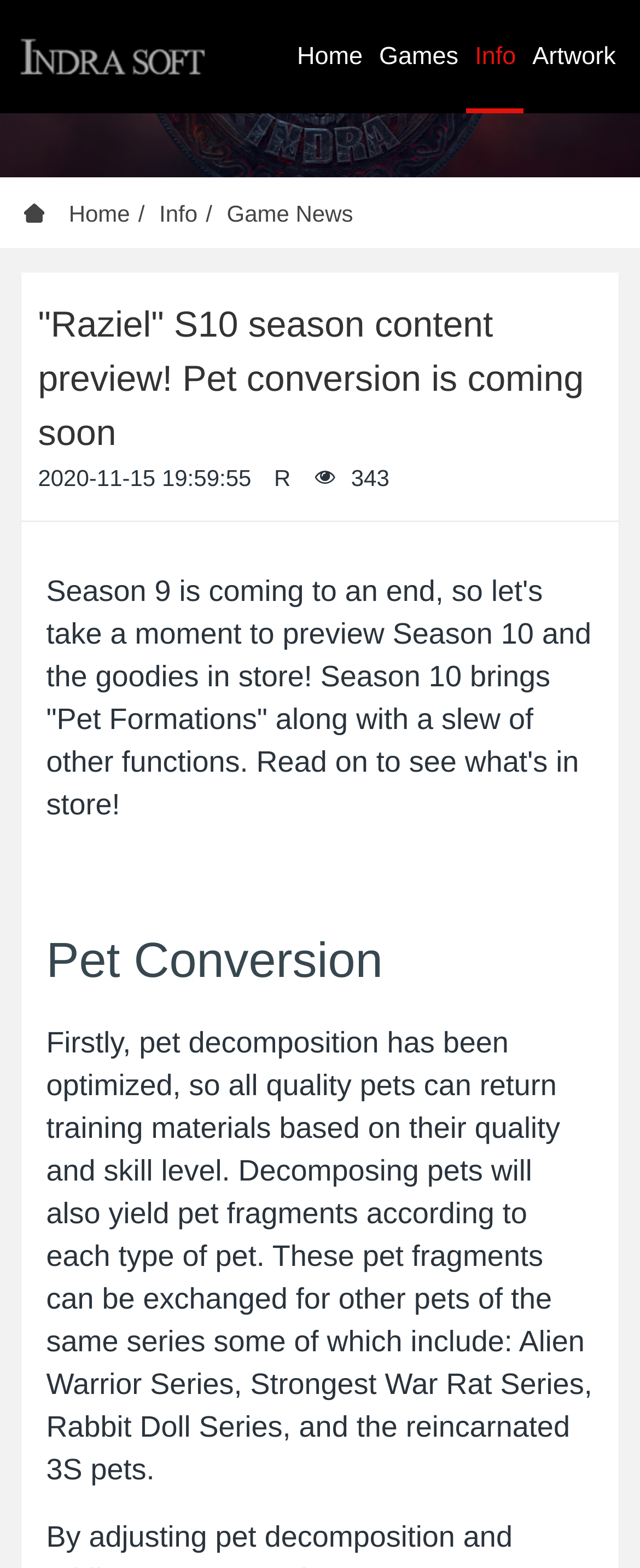For the following element description, predict the bounding box coordinates in the format (top-left x, top-left y, bottom-right x, bottom-right y). All values should be floating point numbers between 0 and 1. Description: alt="CUFinder"

None